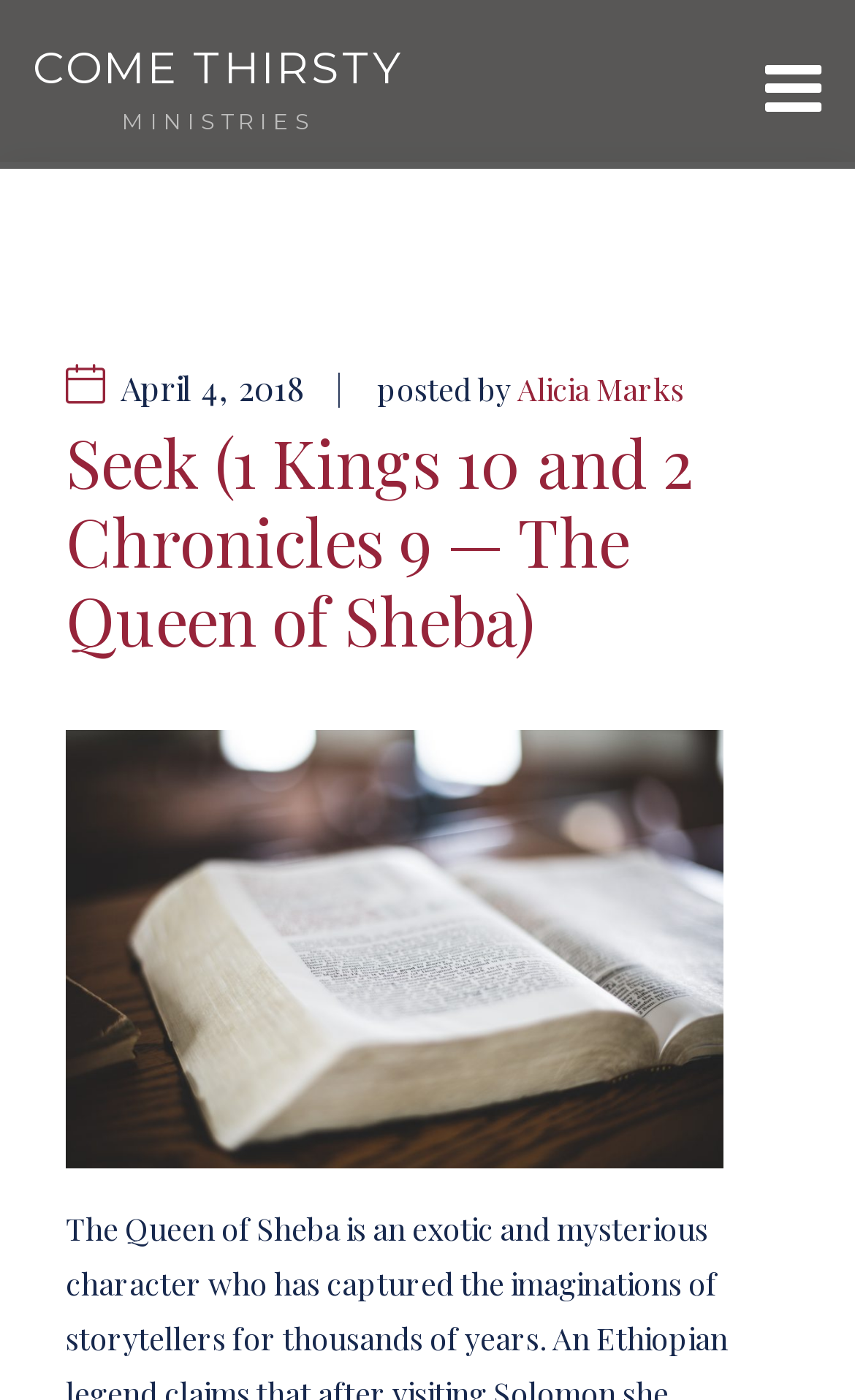What is the symbol at the top right corner?
Using the screenshot, give a one-word or short phrase answer.

